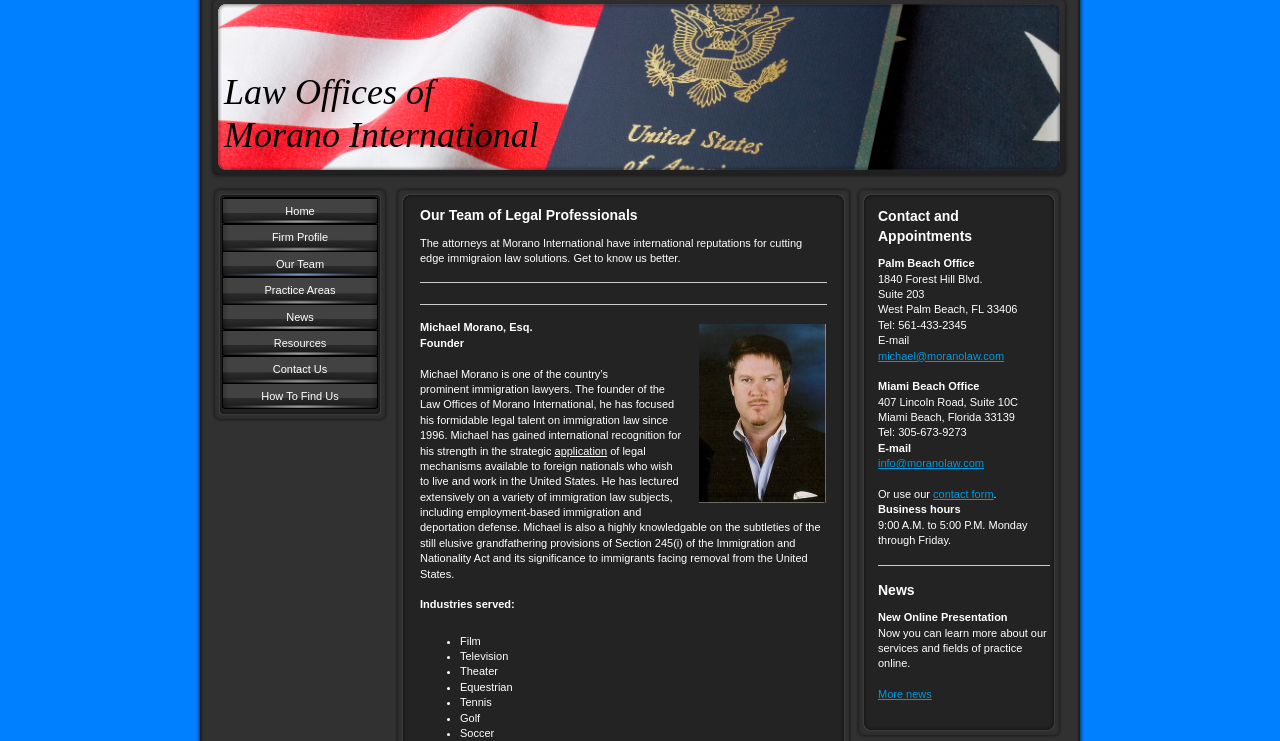Locate the bounding box coordinates of the element's region that should be clicked to carry out the following instruction: "Send an email to Michael Morano". The coordinates need to be four float numbers between 0 and 1, i.e., [left, top, right, bottom].

[0.686, 0.472, 0.784, 0.488]